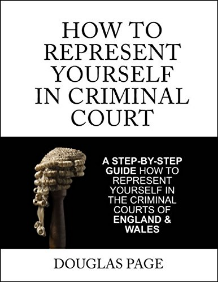What is the symbol on the book cover?
Use the image to answer the question with a single word or phrase.

A traditional barrister's wig